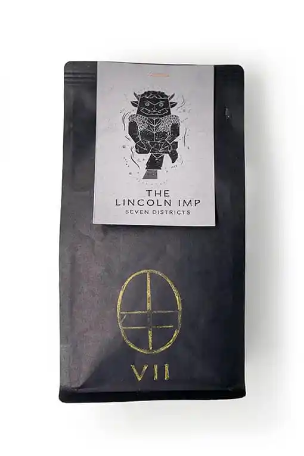Please give a succinct answer using a single word or phrase:
What is the material of the emblem at the bottom of the bag?

Gold